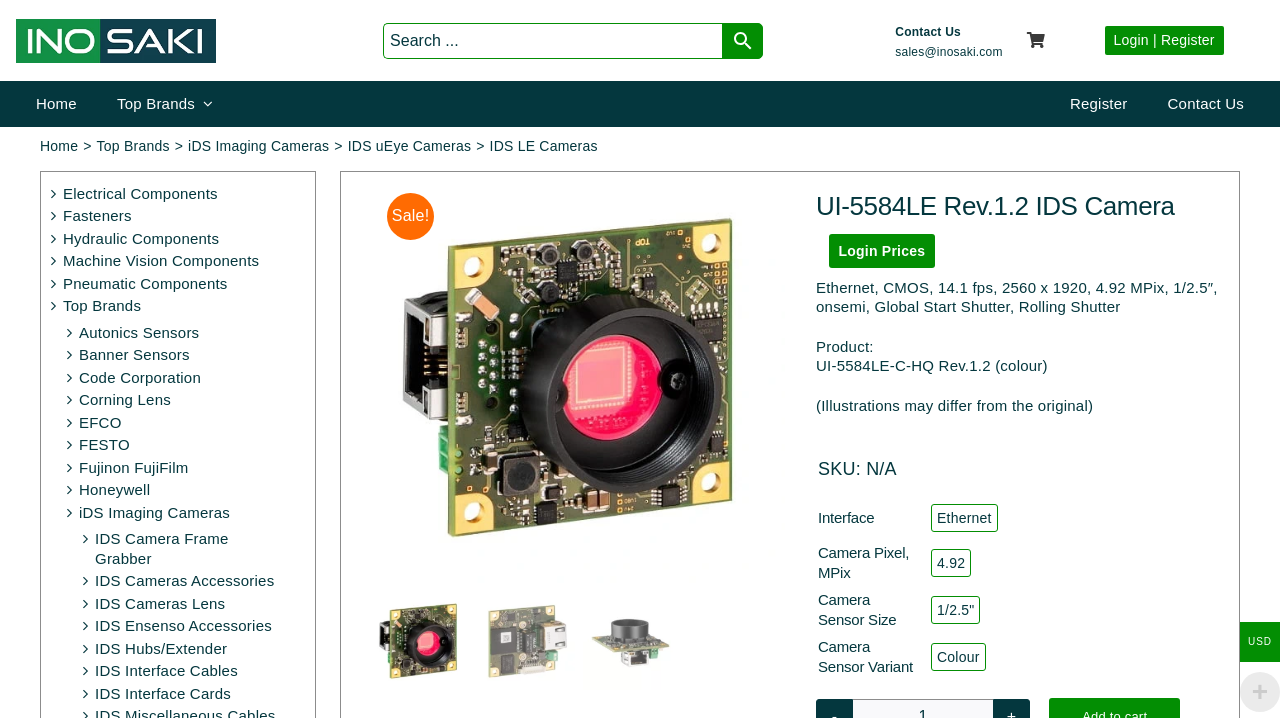Please identify the bounding box coordinates of the clickable area that will allow you to execute the instruction: "Search for a product".

[0.299, 0.031, 0.596, 0.093]